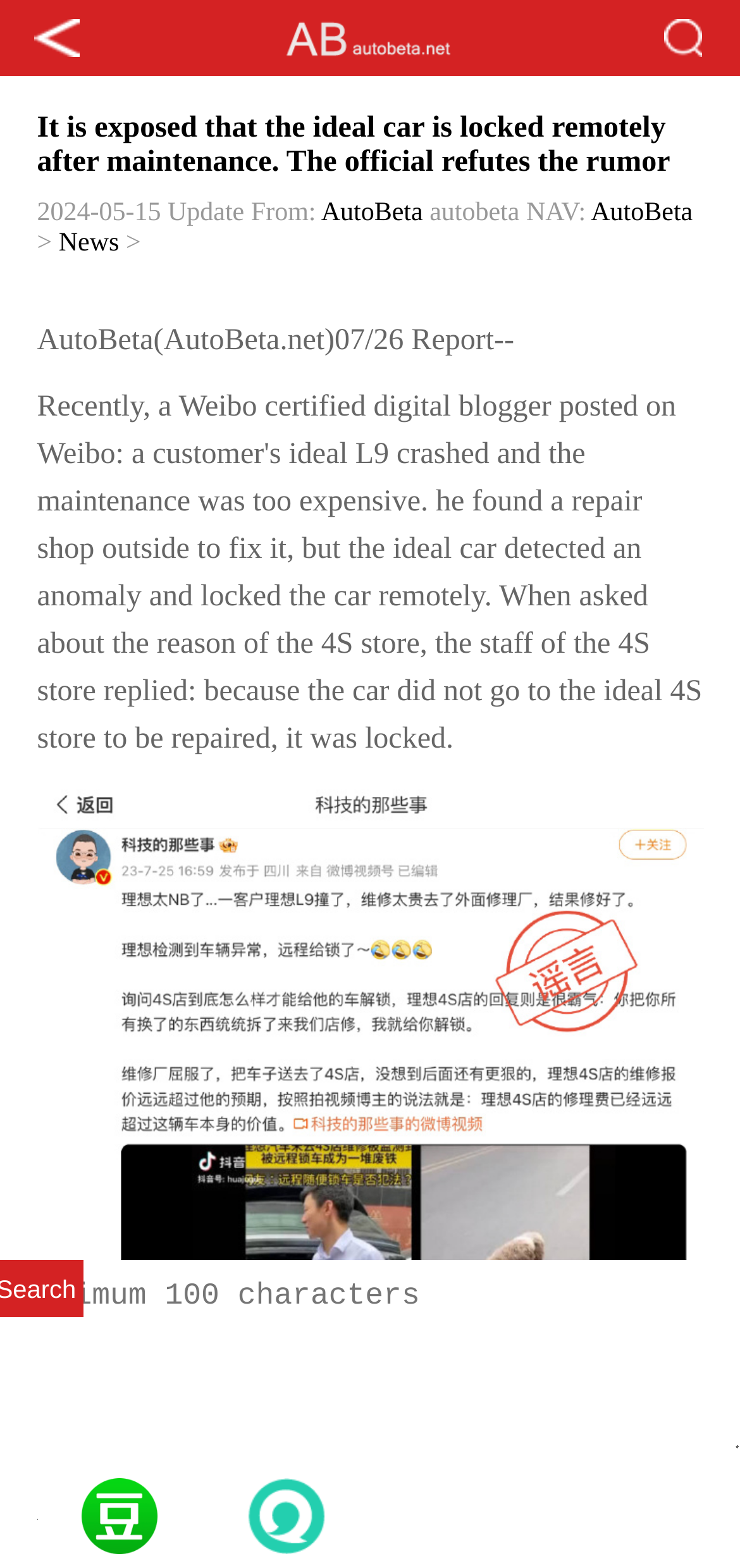From the webpage screenshot, predict the bounding box of the UI element that matches this description: "AutoBeta".

[0.434, 0.126, 0.572, 0.145]